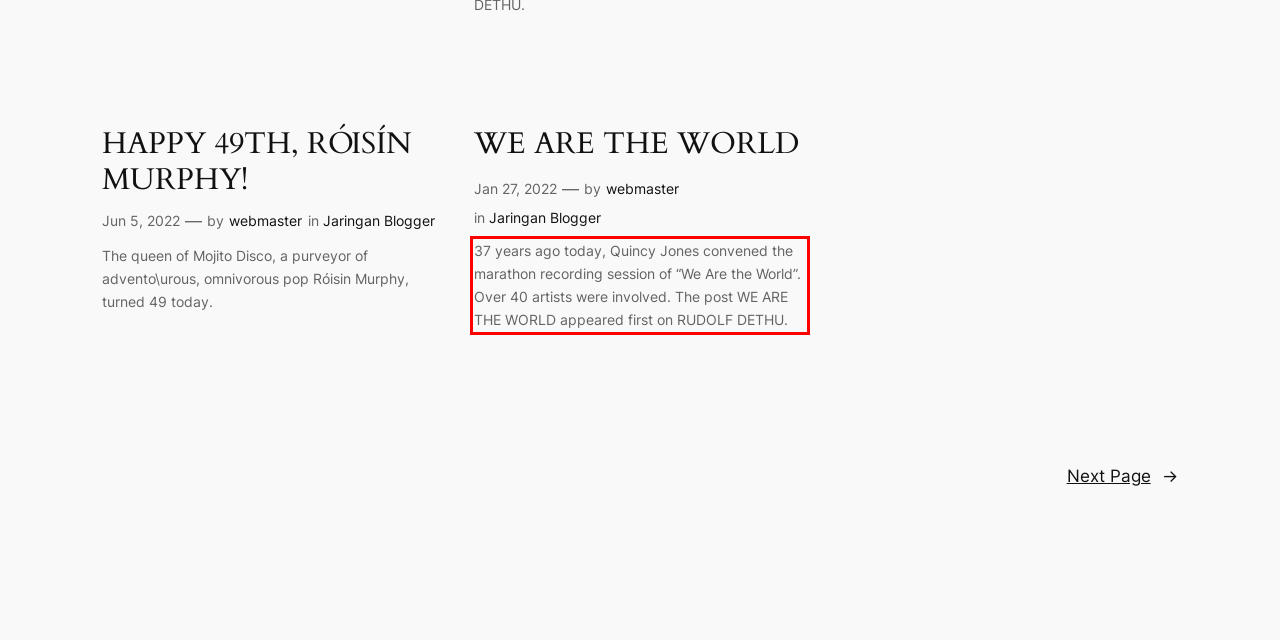Please identify the text within the red rectangular bounding box in the provided webpage screenshot.

37 years ago today, Quincy Jones convened the marathon recording session of “We Are the World”. Over 40 artists were involved. The post WE ARE THE WORLD appeared first on RUDOLF DETHU.